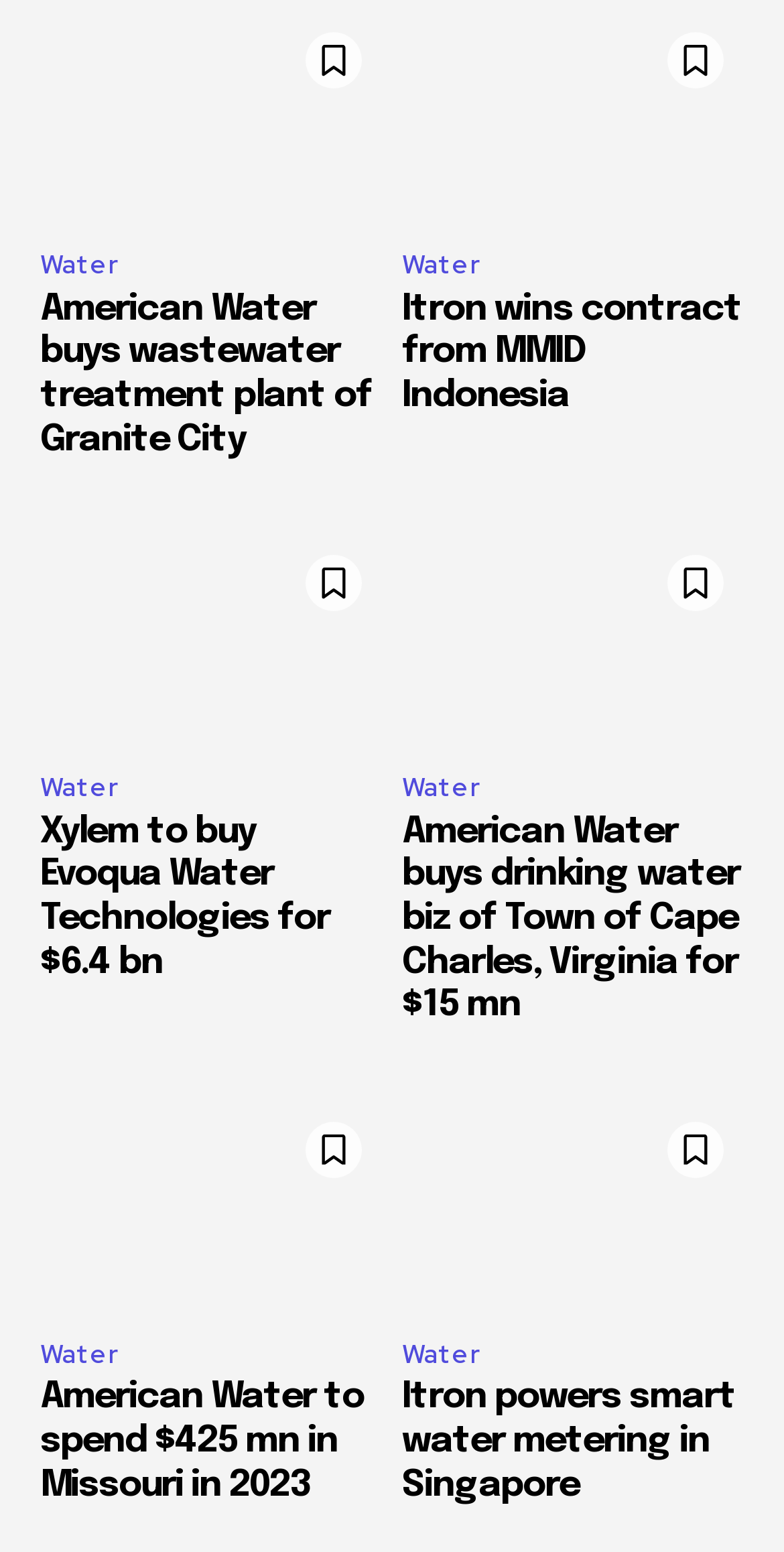Please find the bounding box coordinates (top-left x, top-left y, bottom-right x, bottom-right y) in the screenshot for the UI element described as follows: Water

[0.051, 0.859, 0.167, 0.888]